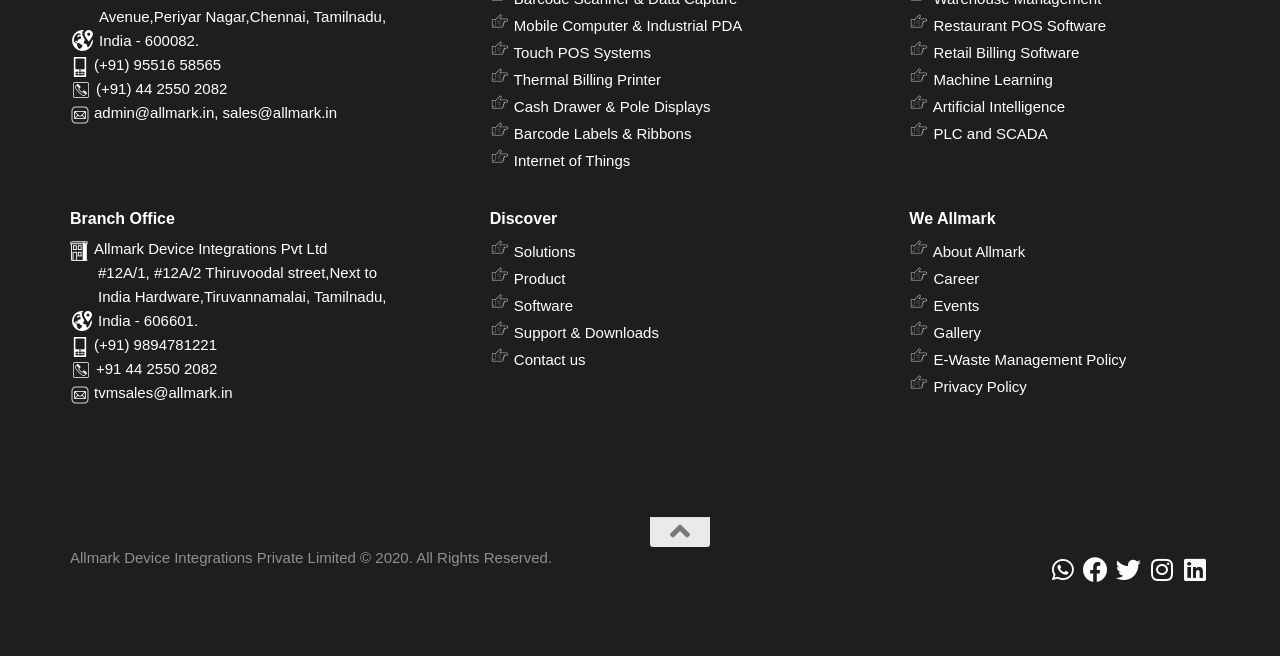What is the type of software mentioned?
Based on the screenshot, respond with a single word or phrase.

Restaurant POS Software